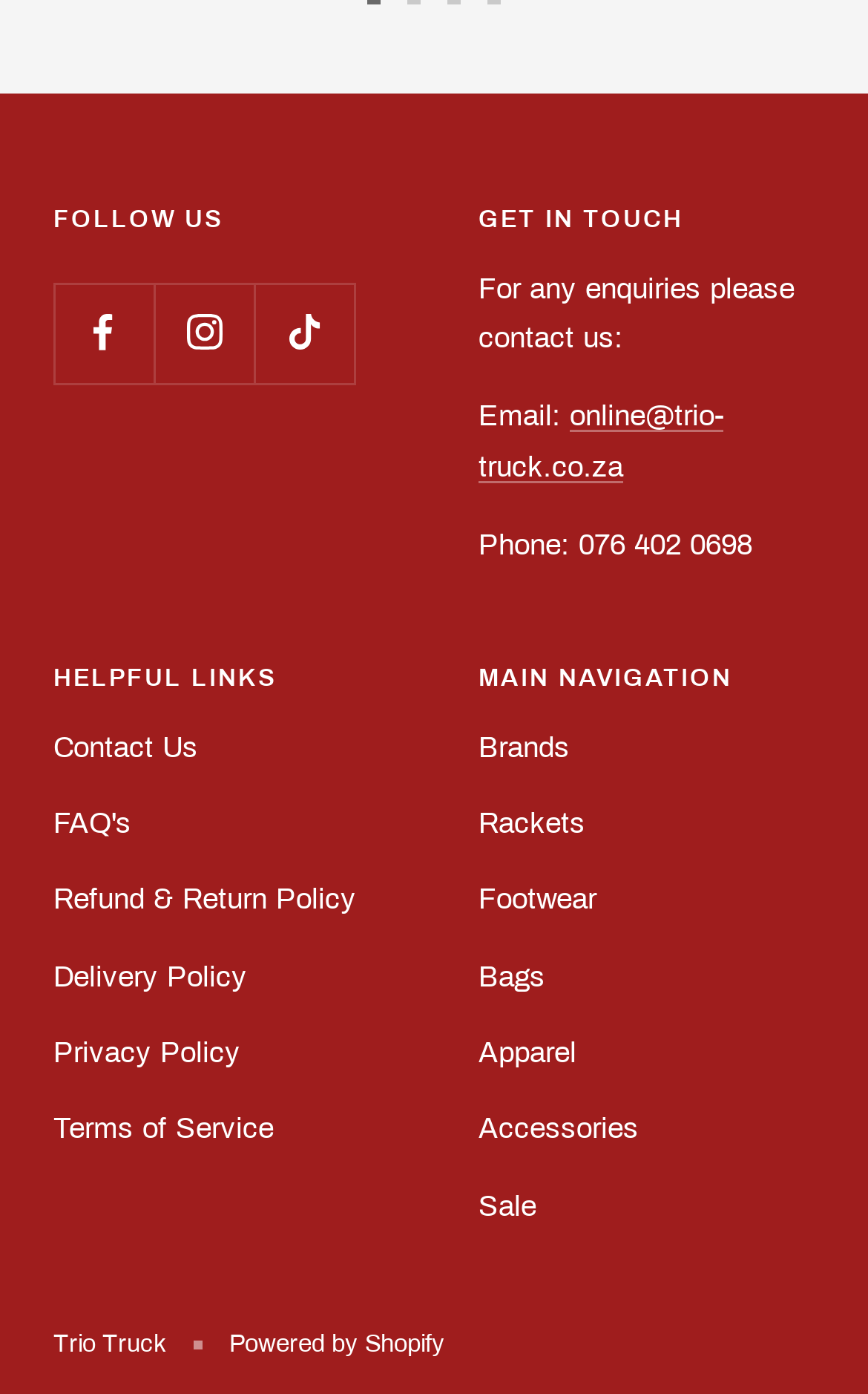Can you find the bounding box coordinates for the element to click on to achieve the instruction: "Follow us on Facebook"?

[0.062, 0.203, 0.177, 0.275]